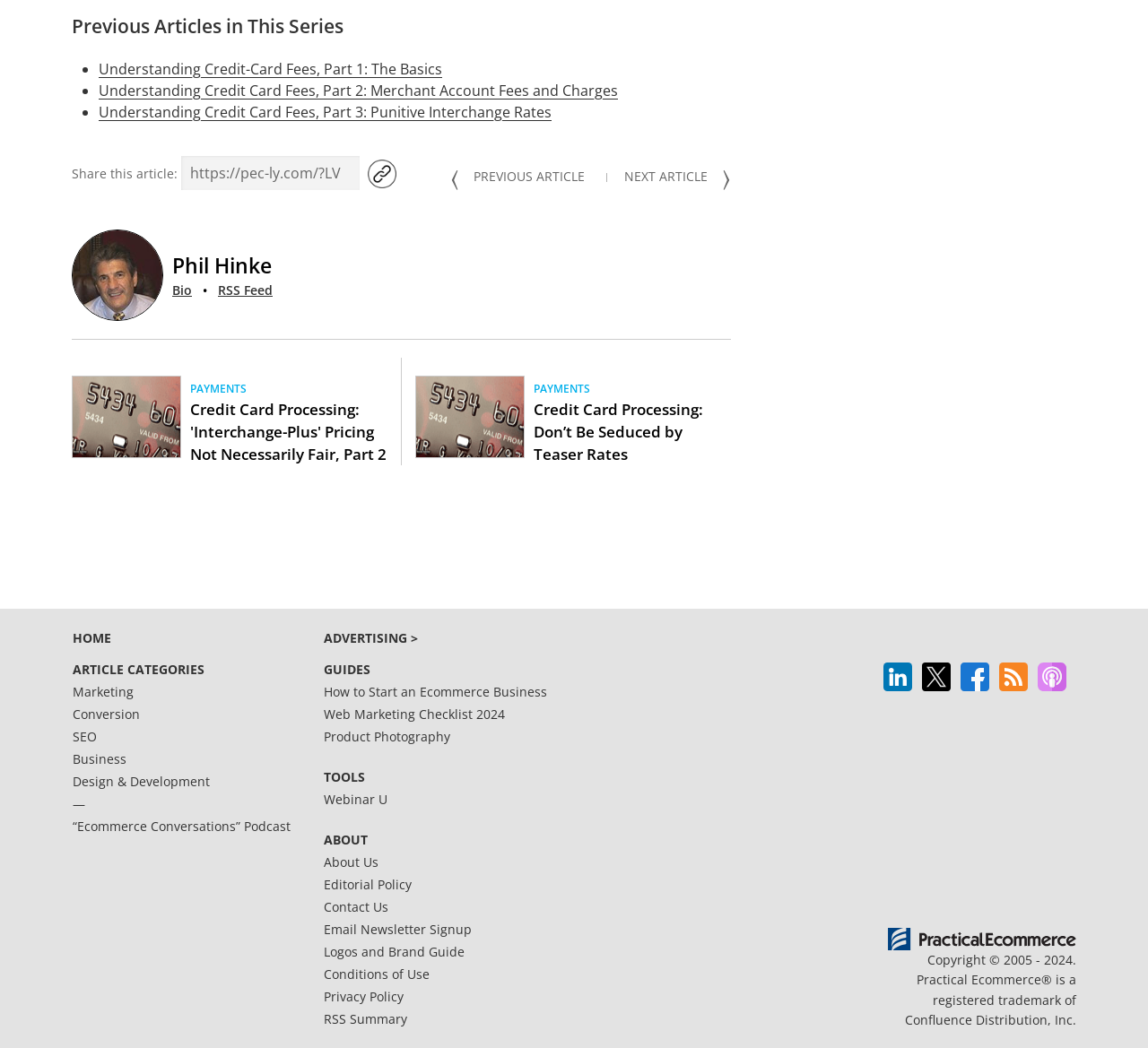Bounding box coordinates are to be given in the format (top-left x, top-left y, bottom-right x, bottom-right y). All values must be floating point numbers between 0 and 1. Provide the bounding box coordinate for the UI element described as: Conditions of Use

[0.282, 0.919, 0.411, 0.94]